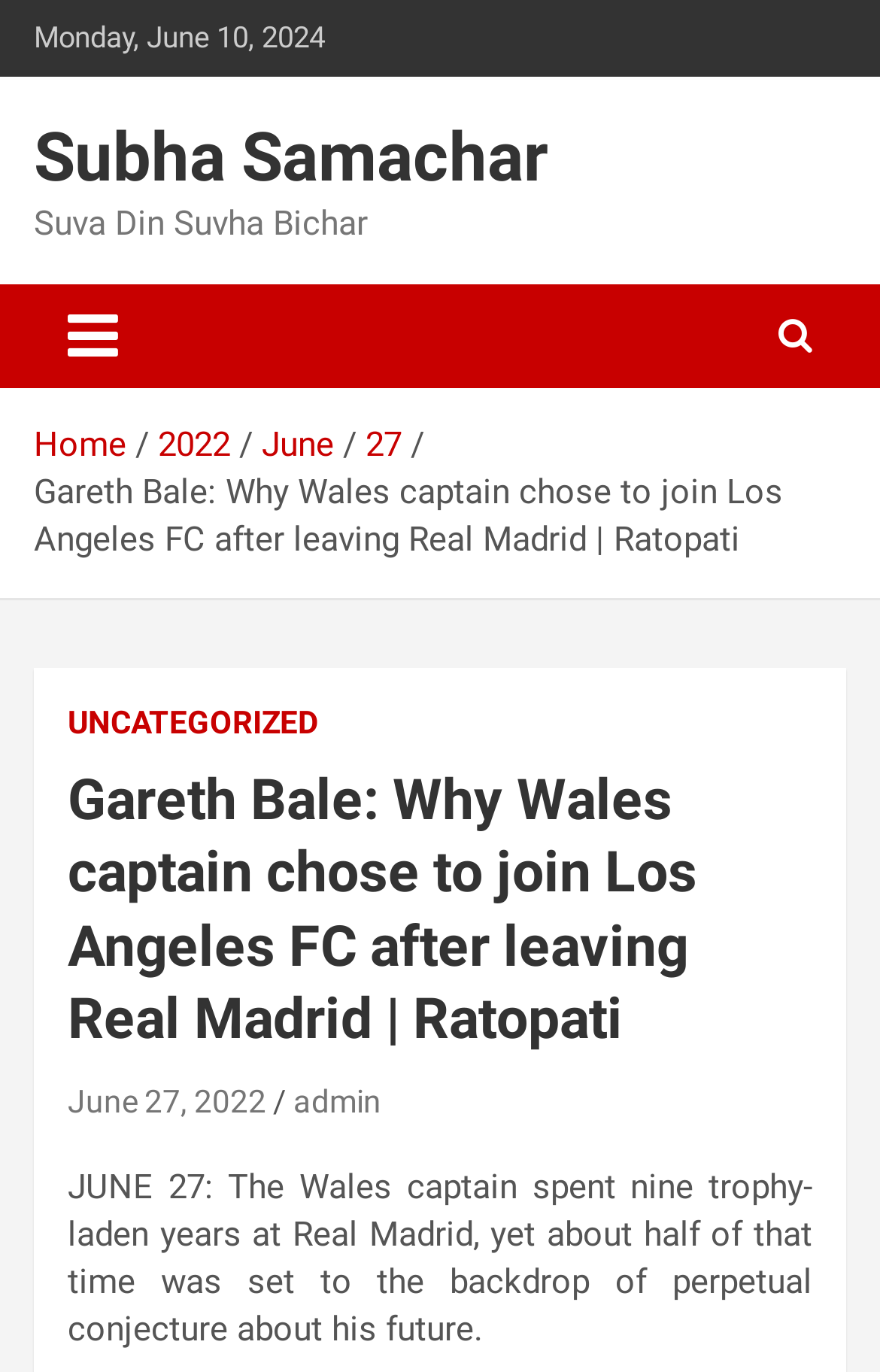What is the category of the article? From the image, respond with a single word or brief phrase.

UNCATEGORIZED